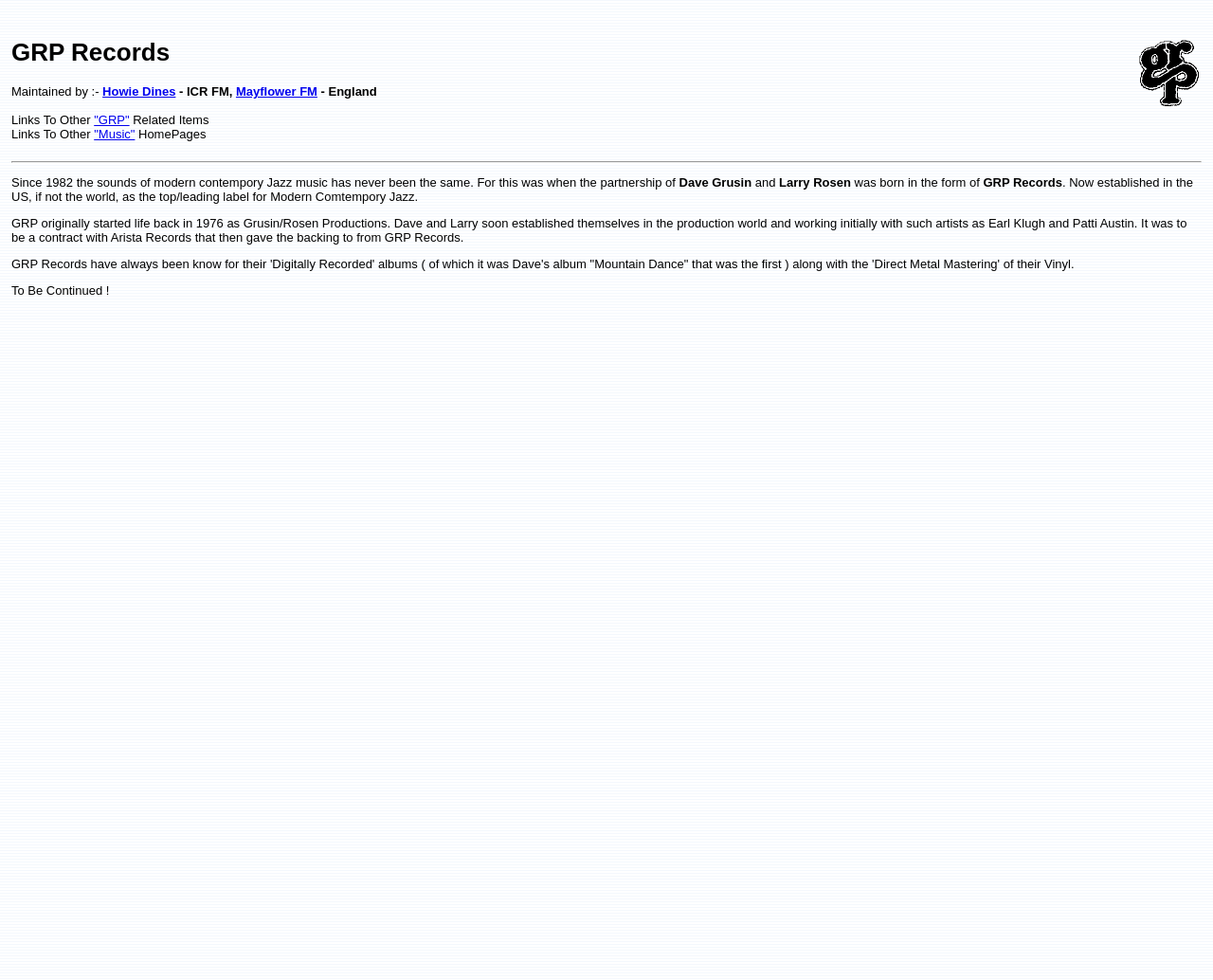Examine the image carefully and respond to the question with a detailed answer: 
Who are the founders of GRP Records?

I found the answer by reading the text that mentions 'the partnership of Dave Grusin and Larry Rosen was born in the form of GRP Records', which implies that they are the founders of the record label.